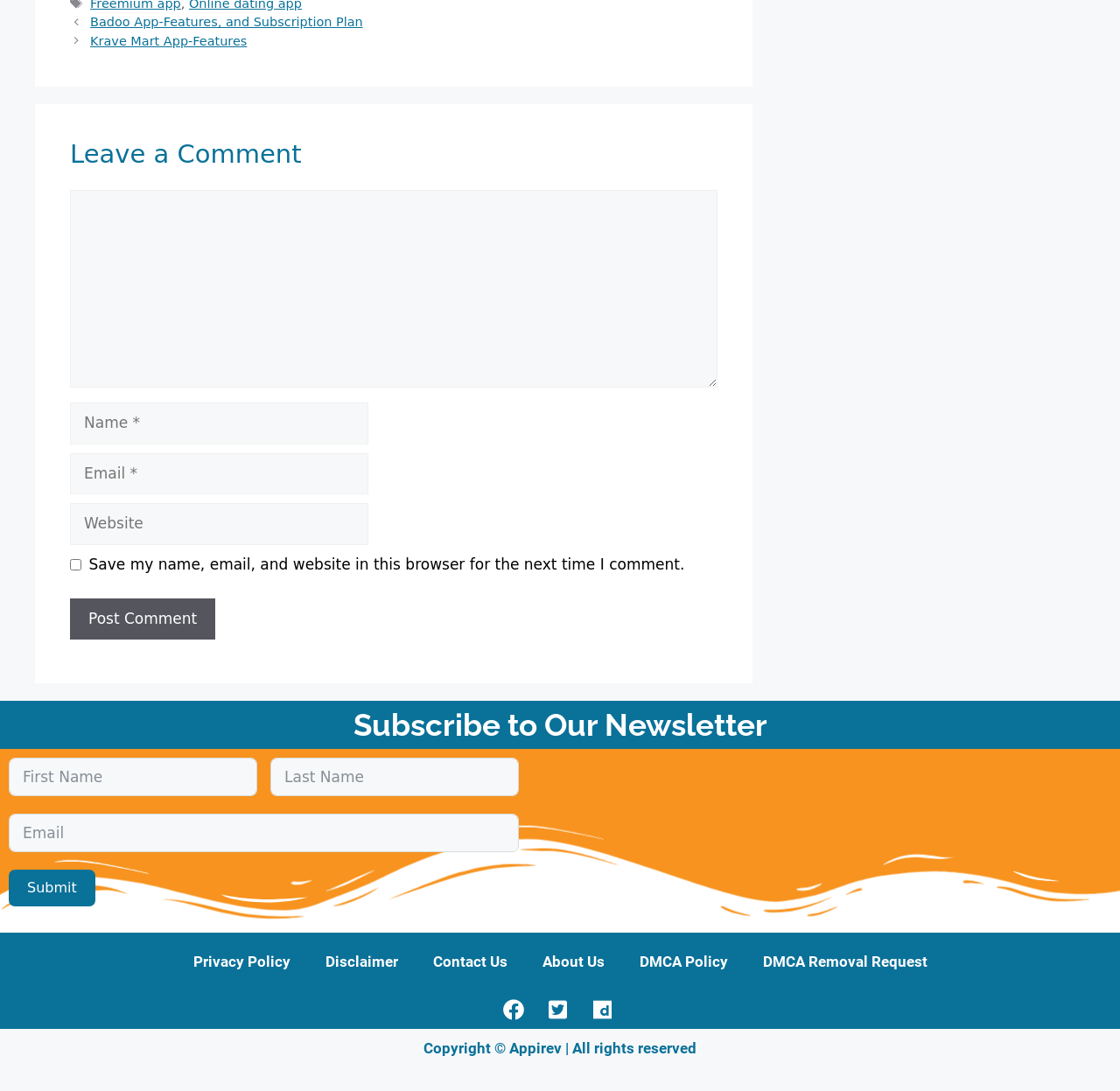Please provide a short answer using a single word or phrase for the question:
What is the copyright information at the bottom of the webpage?

Copyright Appirev